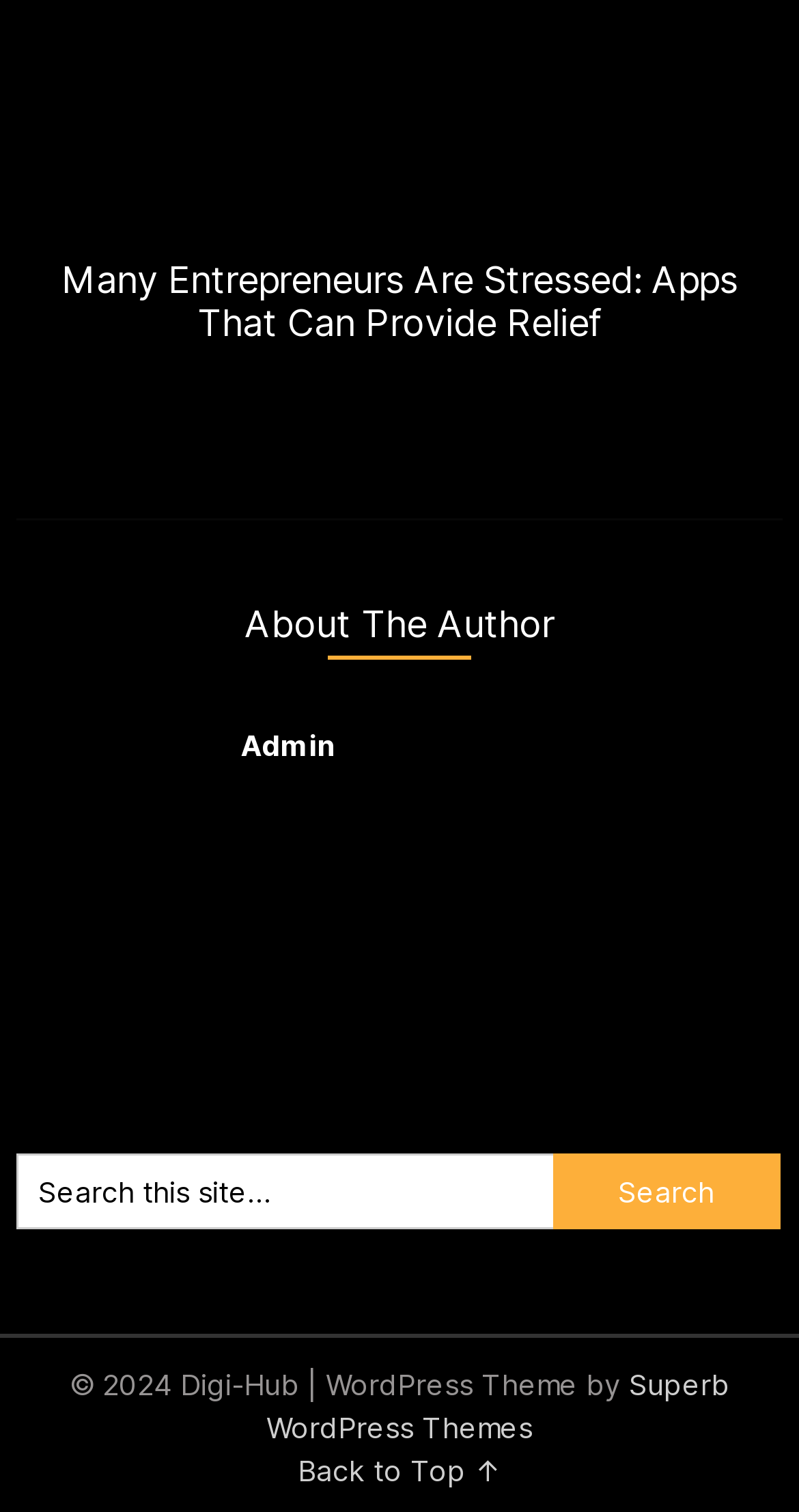What is the author of the current article?
Answer the question in a detailed and comprehensive manner.

I found the author's name by looking at the headings on the webpage. There is a heading 'About The Author' which suggests that the author's name is mentioned somewhere. Then, I found another heading 'Admin' which is likely to be the author's name.